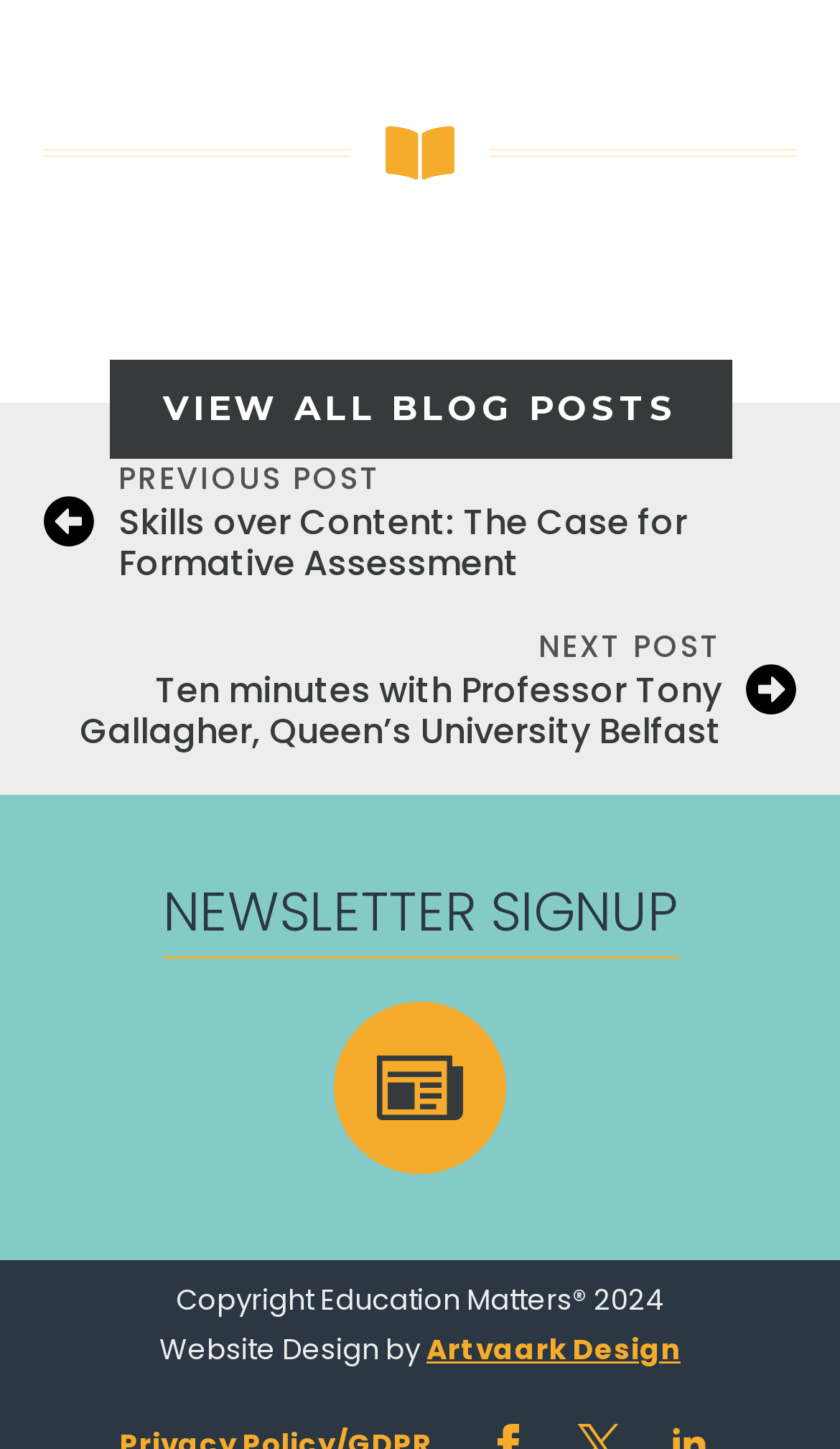Locate the UI element that matches the description Artvaark Design in the webpage screenshot. Return the bounding box coordinates in the format (top-left x, top-left y, bottom-right x, bottom-right y), with values ranging from 0 to 1.

[0.508, 0.918, 0.81, 0.946]